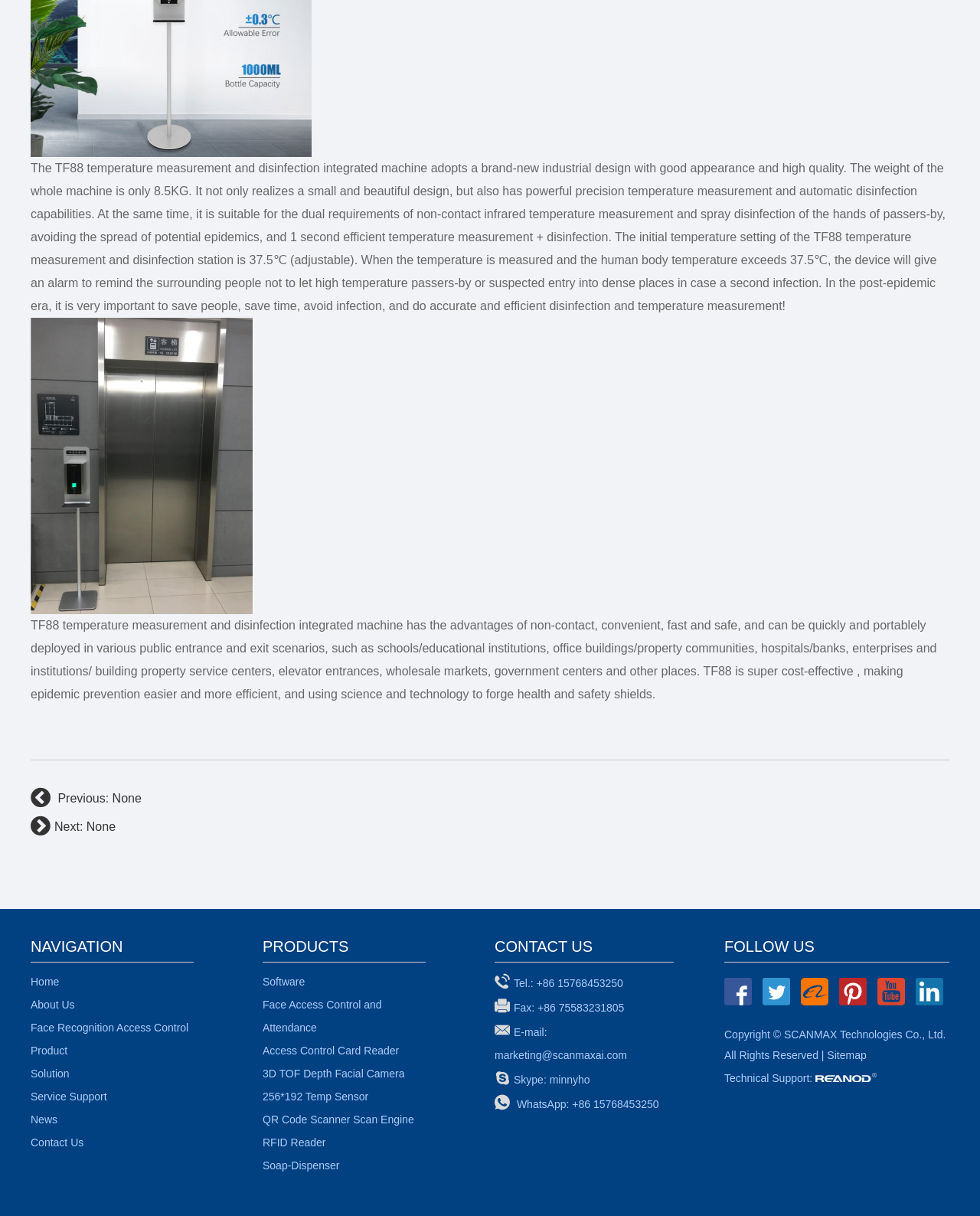Determine the bounding box coordinates for the UI element described. Format the coordinates as (top-left x, top-left y, bottom-right x, bottom-right y) and ensure all values are between 0 and 1. Element description: Sitemap

[0.844, 0.862, 0.884, 0.873]